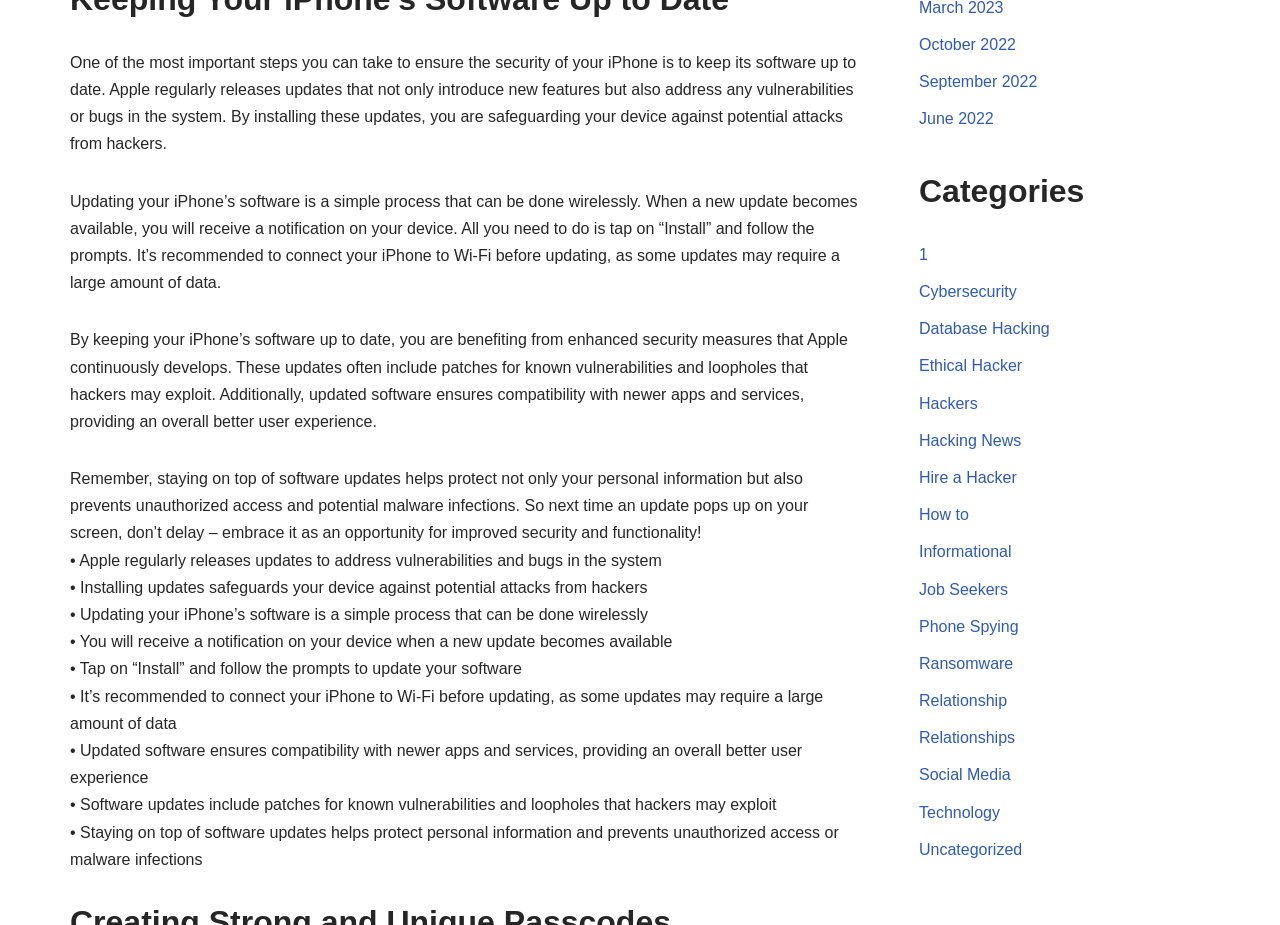Determine the bounding box of the UI component based on this description: "How to". The bounding box coordinates should be four float values between 0 and 1, i.e., [left, top, right, bottom].

[0.718, 0.547, 0.757, 0.566]